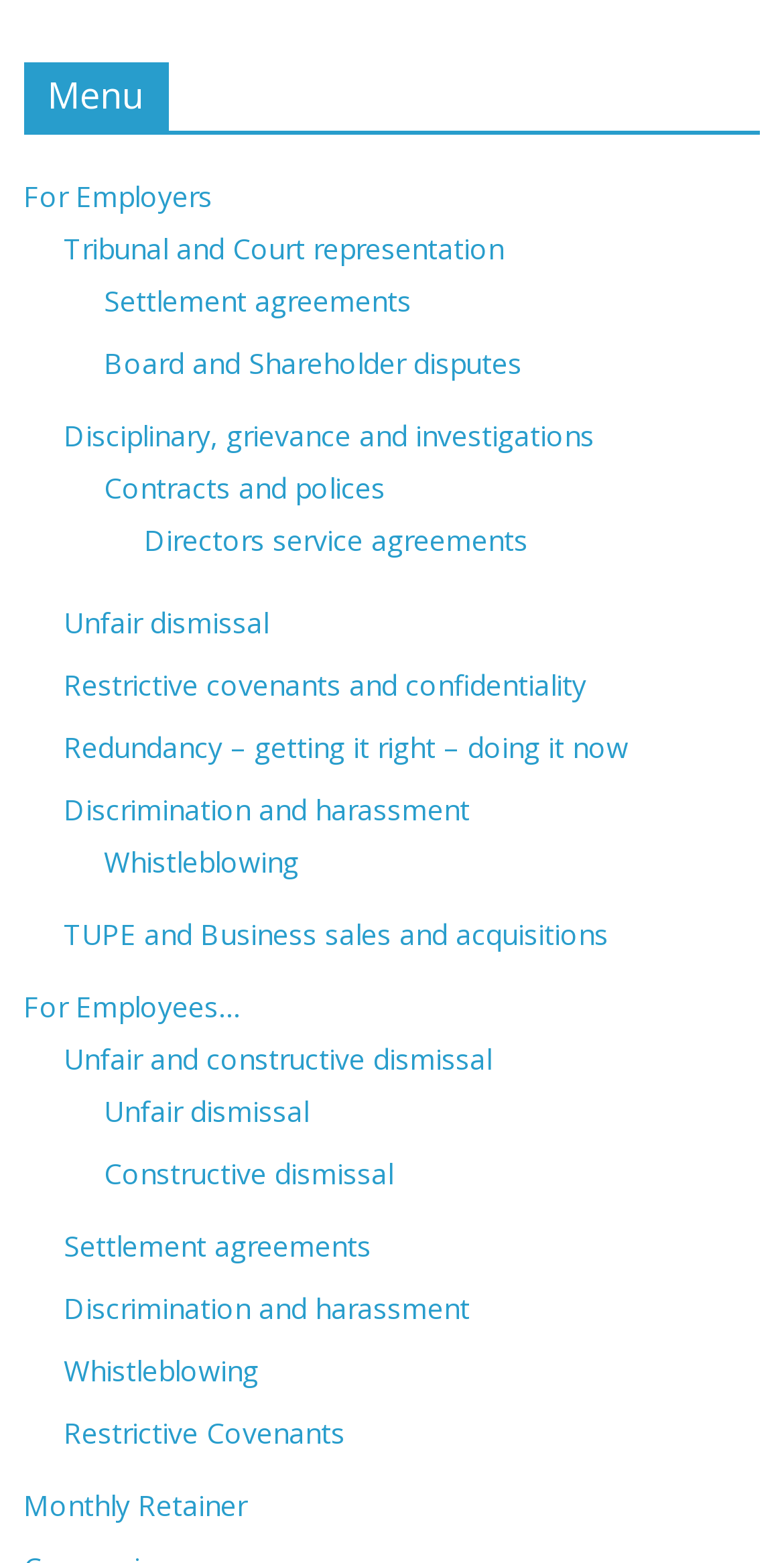Find the UI element described as: "Contracts and polices" and predict its bounding box coordinates. Ensure the coordinates are four float numbers between 0 and 1, [left, top, right, bottom].

[0.133, 0.3, 0.492, 0.324]